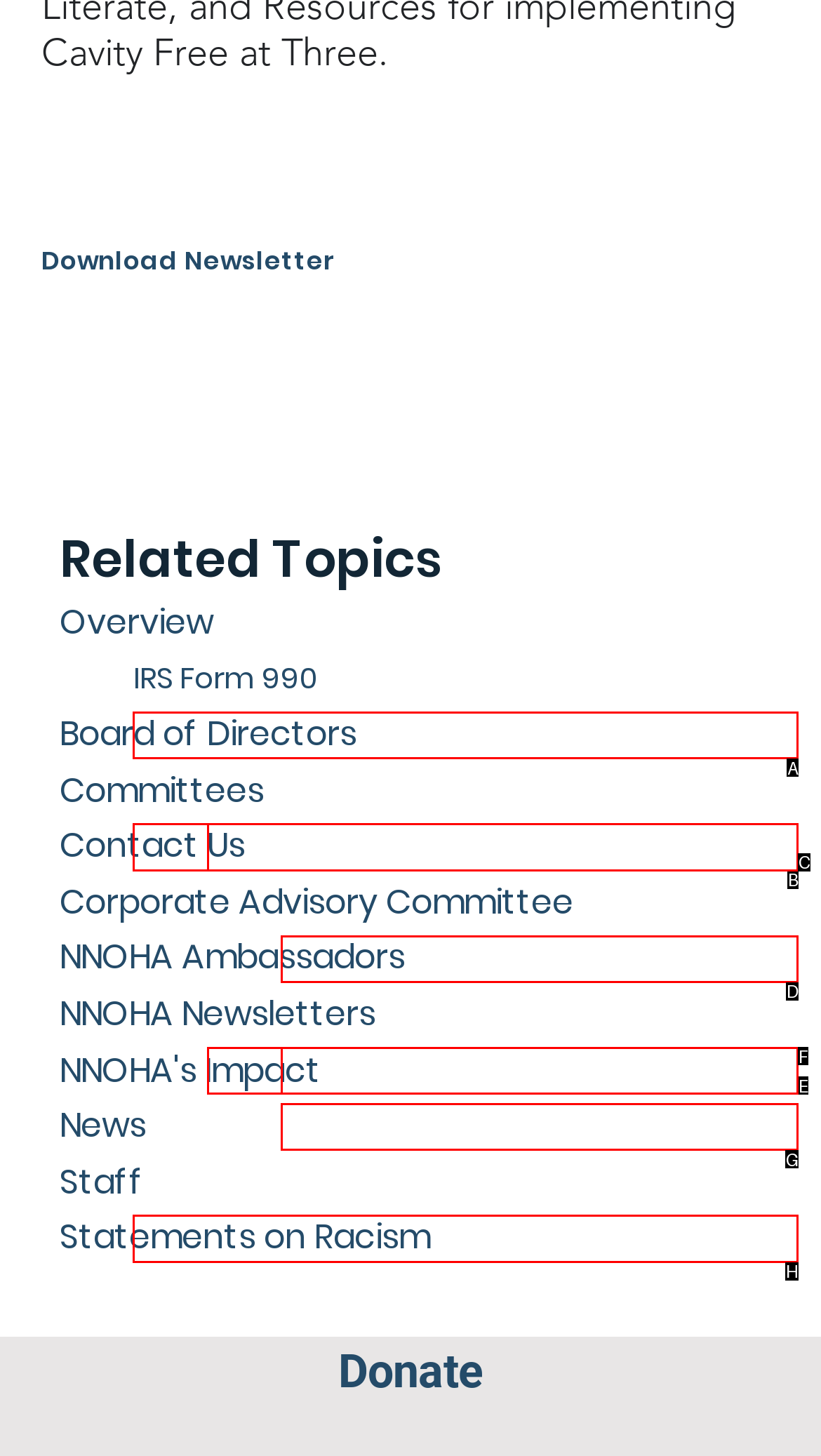Determine which UI element matches this description: parent_node: News
Reply with the appropriate option's letter.

G